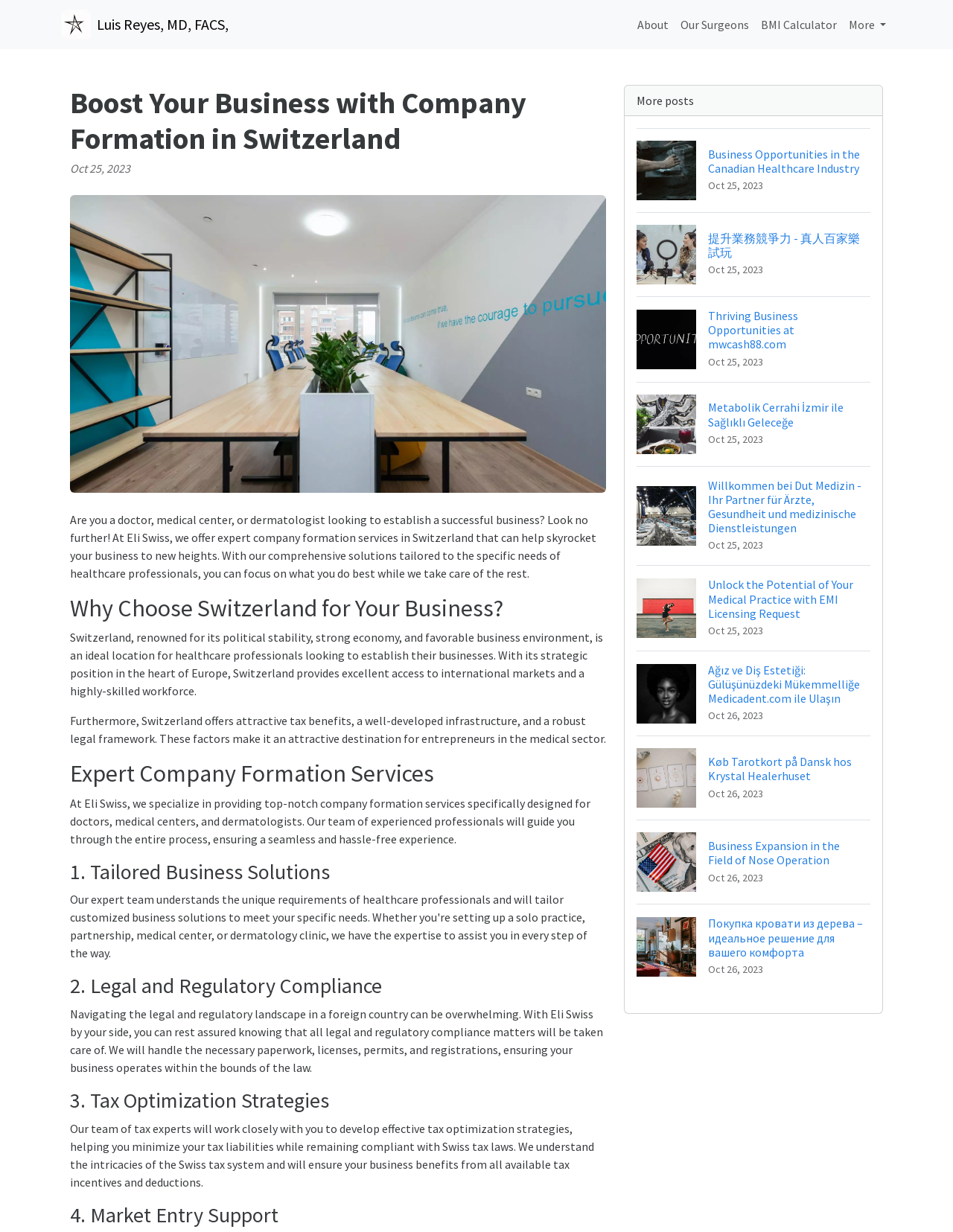Could you identify the text that serves as the heading for this webpage?

Boost Your Business with Company Formation in Switzerland